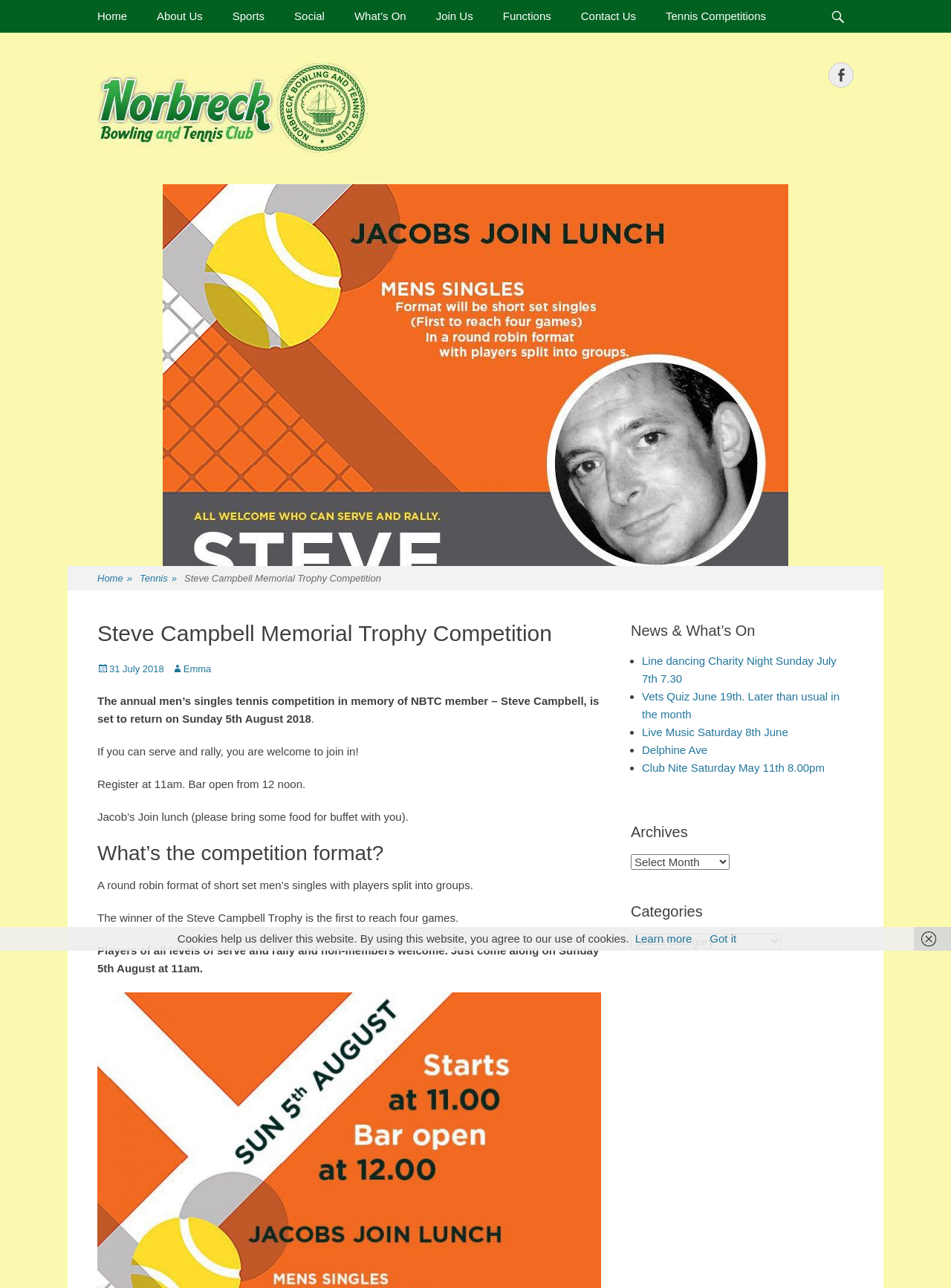Offer a detailed explanation of the webpage layout and contents.

The webpage is about the Steve Campbell Memorial Trophy Competition, a men's singles tennis competition held at the Norbreck Bowling and Tennis Club. At the top of the page, there is a heading that reads "Premier Sports and Social Club on the Fylde Coast" and a link to the club's website. Below this, there is an image of the Steve Campbell Memorial Trophy.

On the left side of the page, there is a primary menu with links to various sections of the website, including Home, About Us, Sports, Social, What's On, Join Us, Functions, and Contact Us. There is also a link to Tennis Competitions.

The main content of the page is about the Steve Campbell Memorial Trophy Competition, which is set to take place on Sunday, August 5th, 2018. The competition is open to players of all levels, and registration begins at 11 am. The format of the competition is a round-robin of short set men's singles, with players split into groups. The winner of the competition is the first to reach four games.

Below the main content, there is a section titled "News & What's On" that lists several upcoming events at the club, including a line dancing charity night, a vets quiz, live music, and a club night. There is also a section titled "Archives" with a dropdown menu to select a specific category.

At the bottom of the page, there is a message about cookies and a link to learn more about the website's use of cookies. There is also a "Got it" button to acknowledge the message.